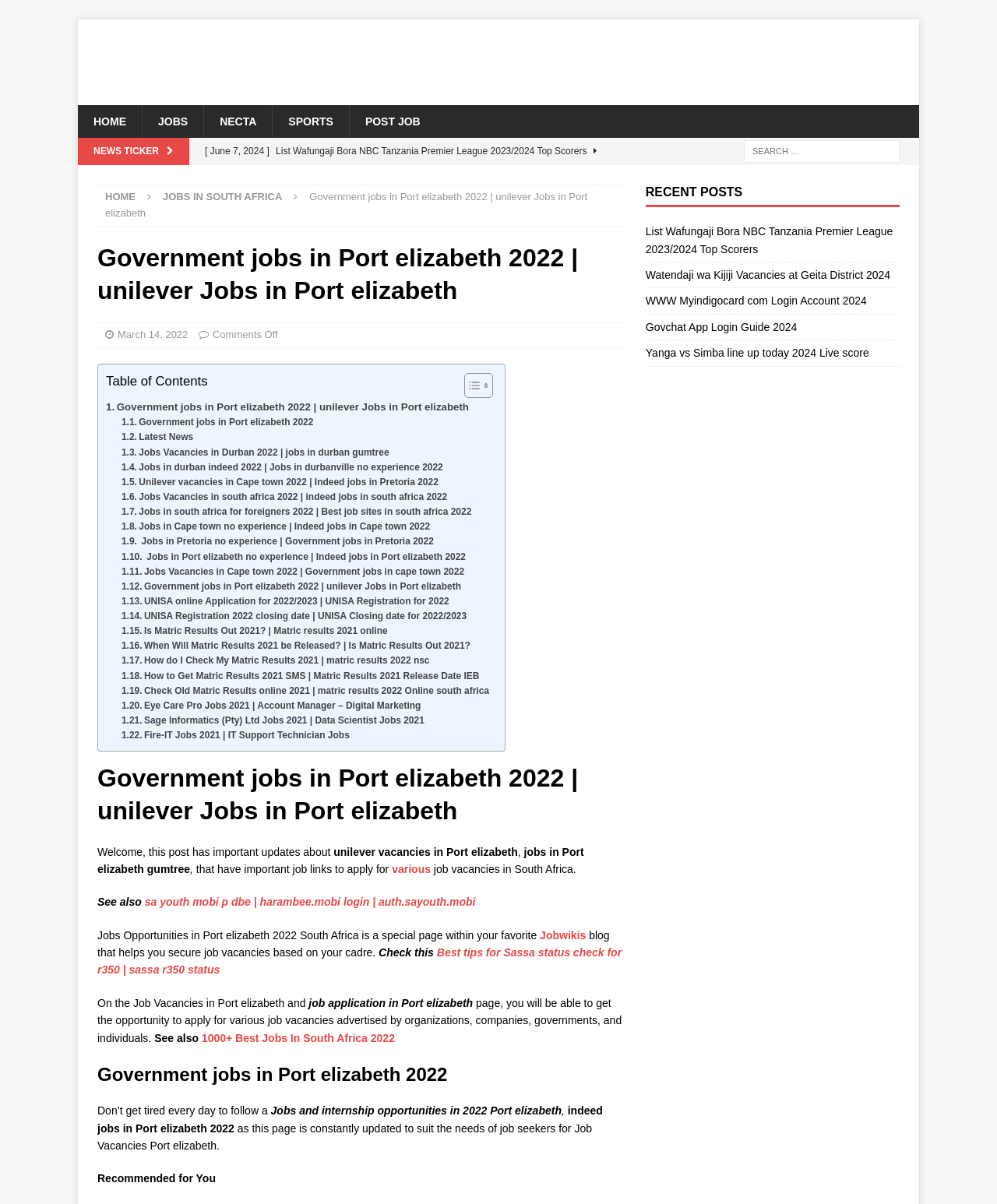Could you specify the bounding box coordinates for the clickable section to complete the following instruction: "View 'Government jobs in Port elizabeth 2022 | unilever Jobs in Port elizabeth' page"?

[0.105, 0.159, 0.589, 0.182]